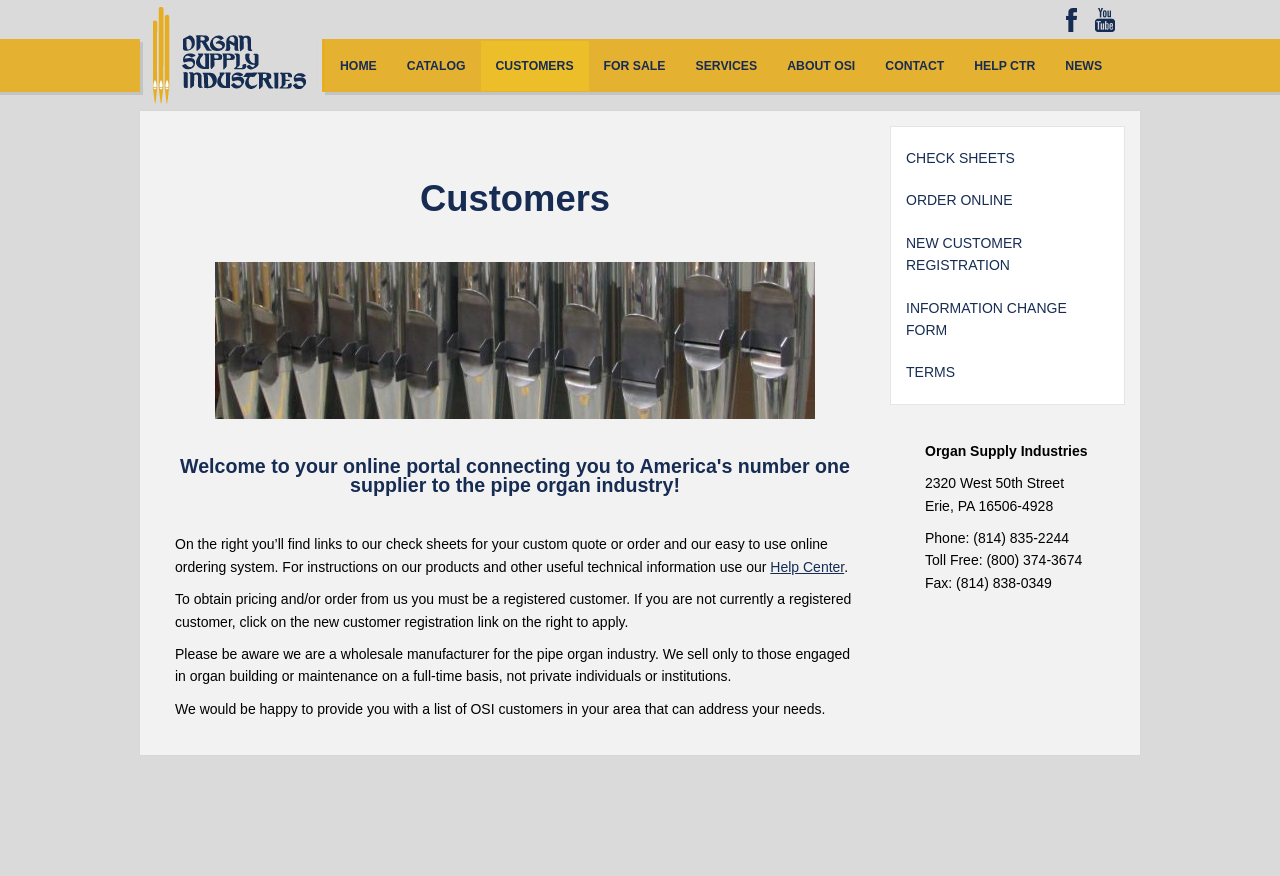Could you indicate the bounding box coordinates of the region to click in order to complete this instruction: "Check online ordering system".

[0.708, 0.22, 0.791, 0.238]